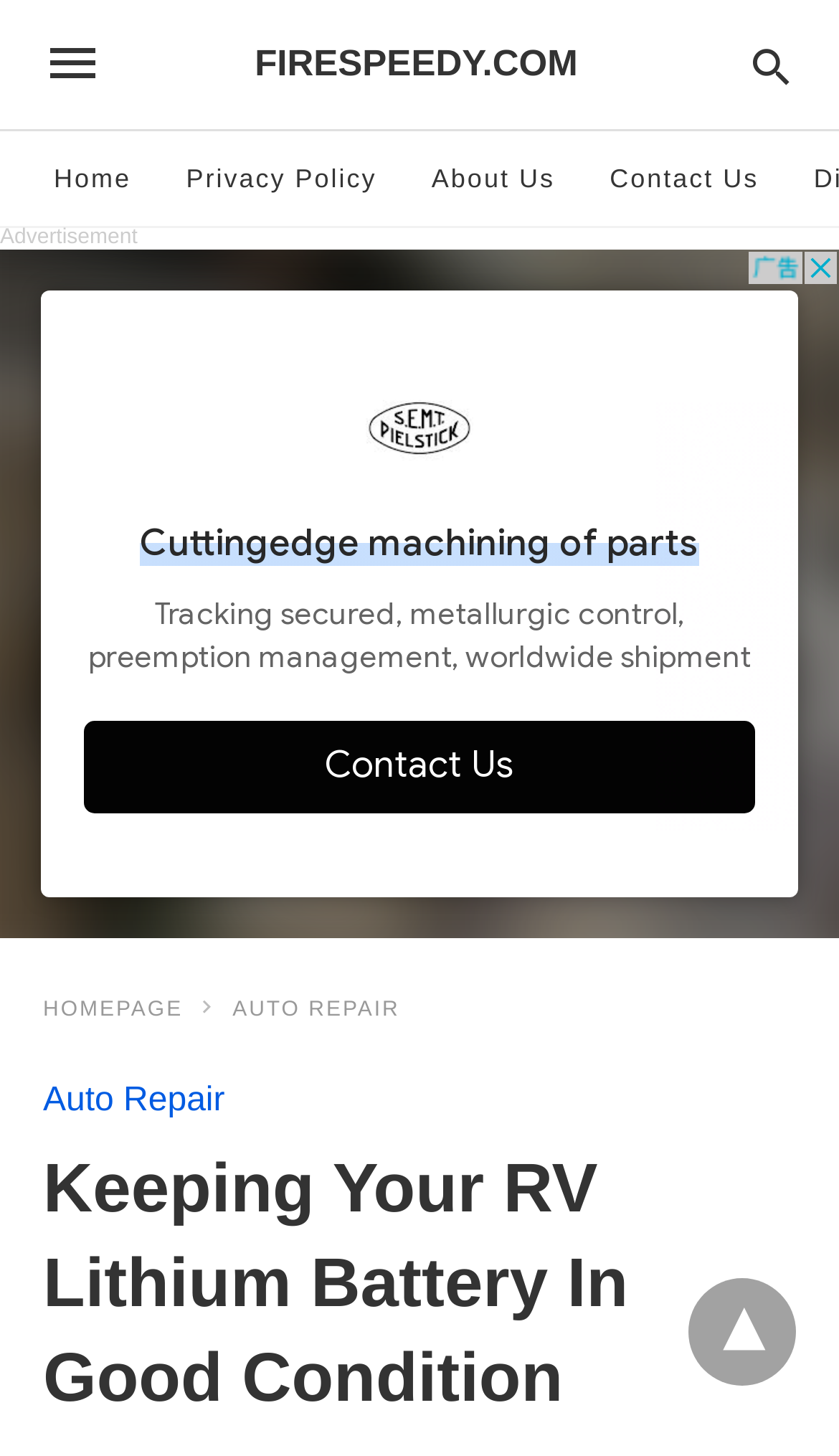Use the details in the image to answer the question thoroughly: 
How many categories are listed below the search box?

I examined the region below the search box and found two categories listed: 'HOMEPAGE' and 'AUTO REPAIR', so there are 2 categories in total.